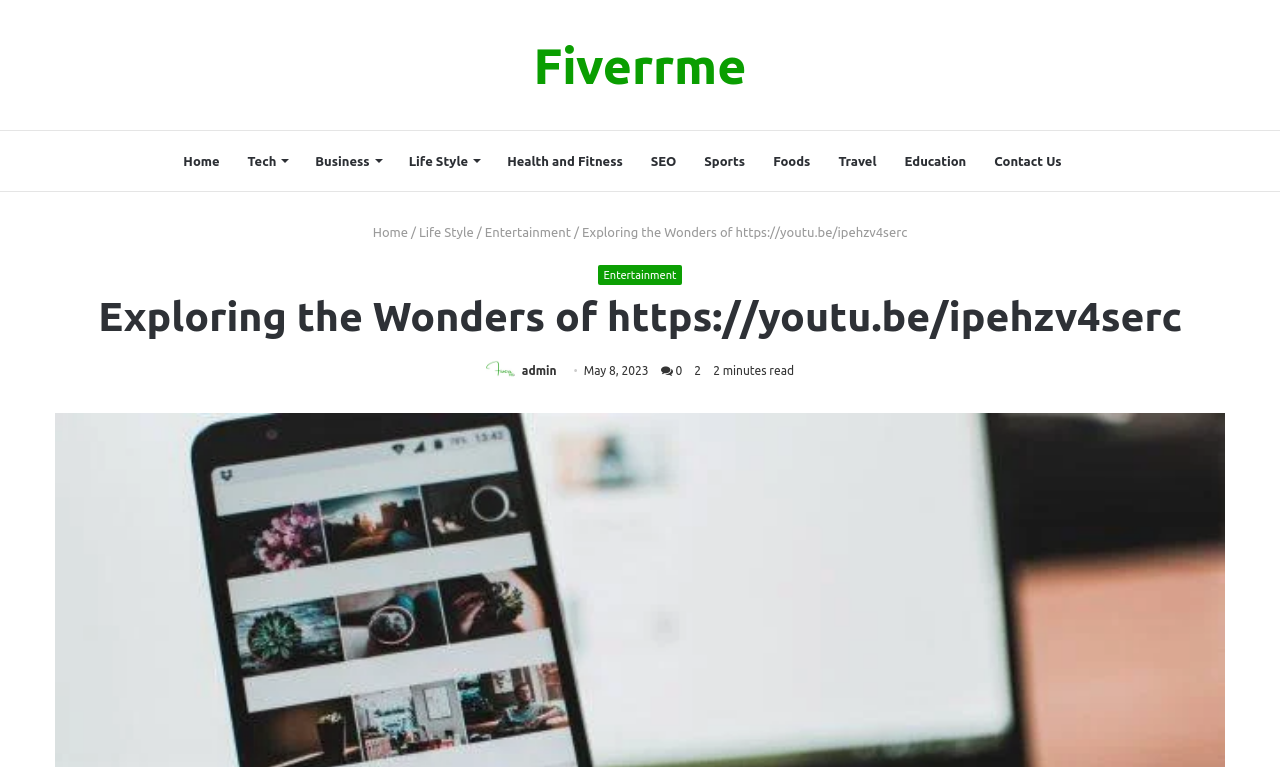Locate the coordinates of the bounding box for the clickable region that fulfills this instruction: "Explore the 'SEO' section".

[0.497, 0.171, 0.539, 0.249]